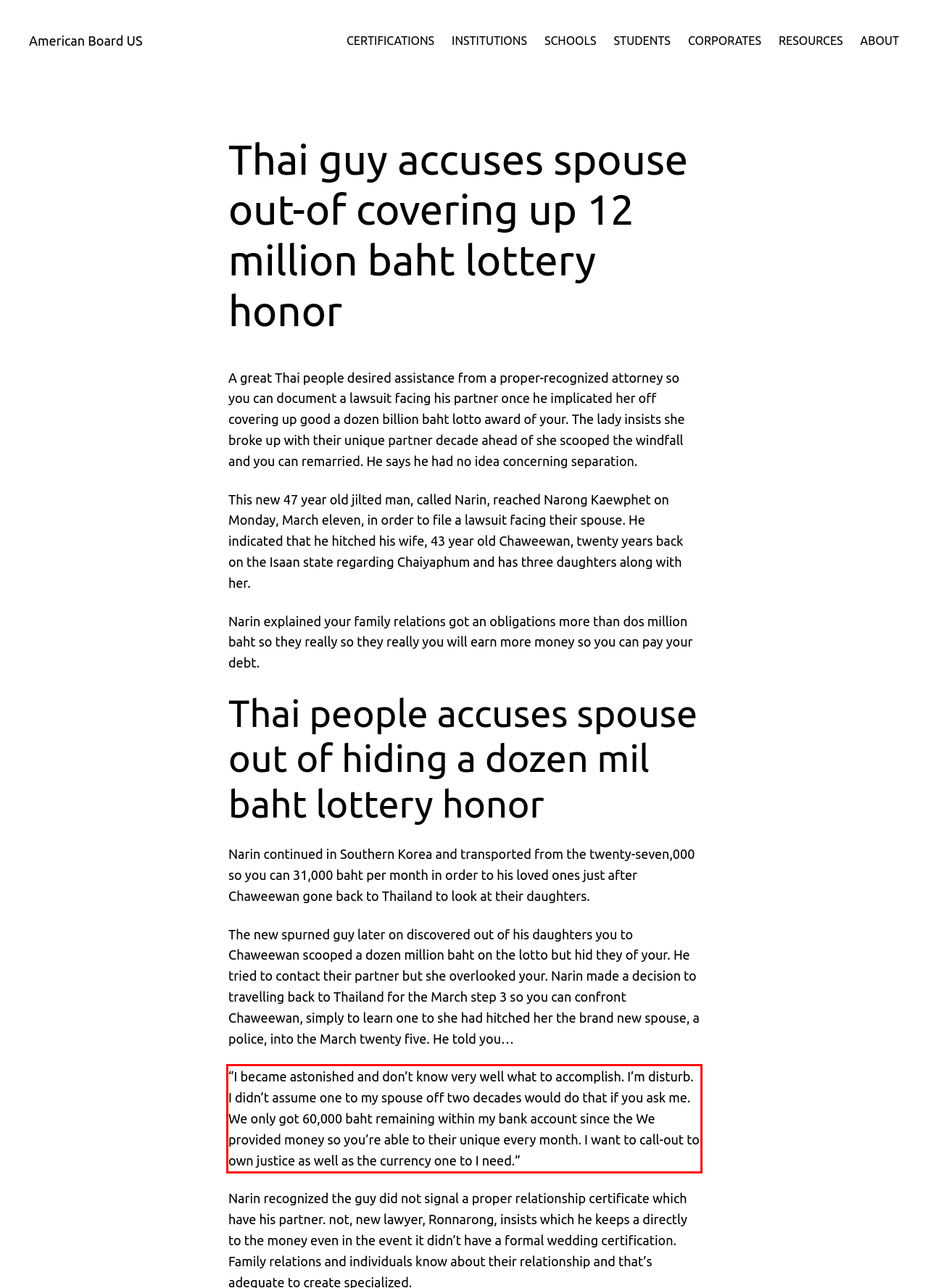Please perform OCR on the text content within the red bounding box that is highlighted in the provided webpage screenshot.

“I became astonished and don’t know very well what to accomplish. I’m disturb. I didn’t assume one to my spouse off two decades would do that if you ask me. We only got 60,000 baht remaining within my bank account since the We provided money so you’re able to their unique every month. I want to call-out to own justice as well as the currency one to I need.”